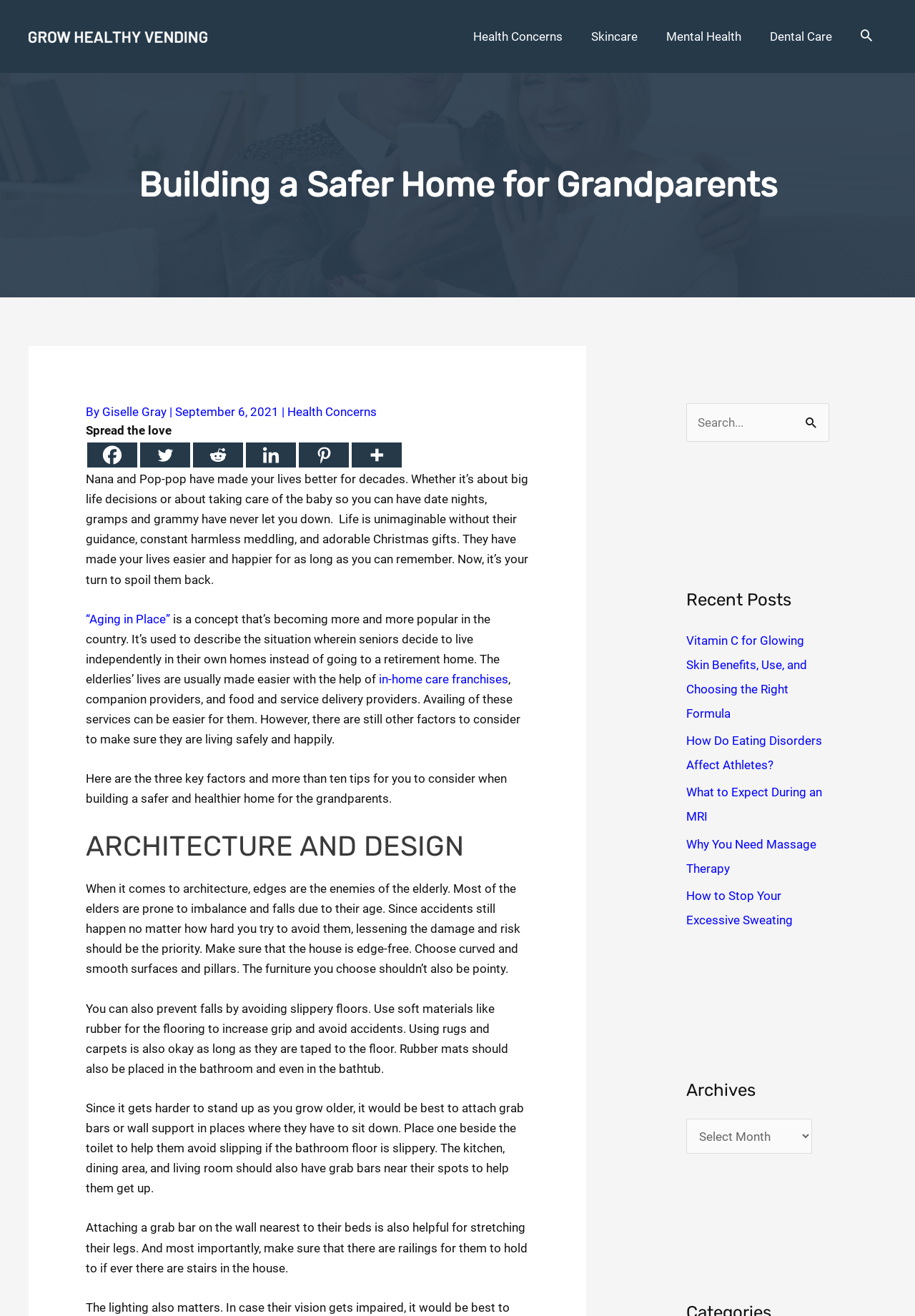Could you highlight the region that needs to be clicked to execute the instruction: "Click the 'Health Concerns' link"?

[0.502, 0.009, 0.63, 0.046]